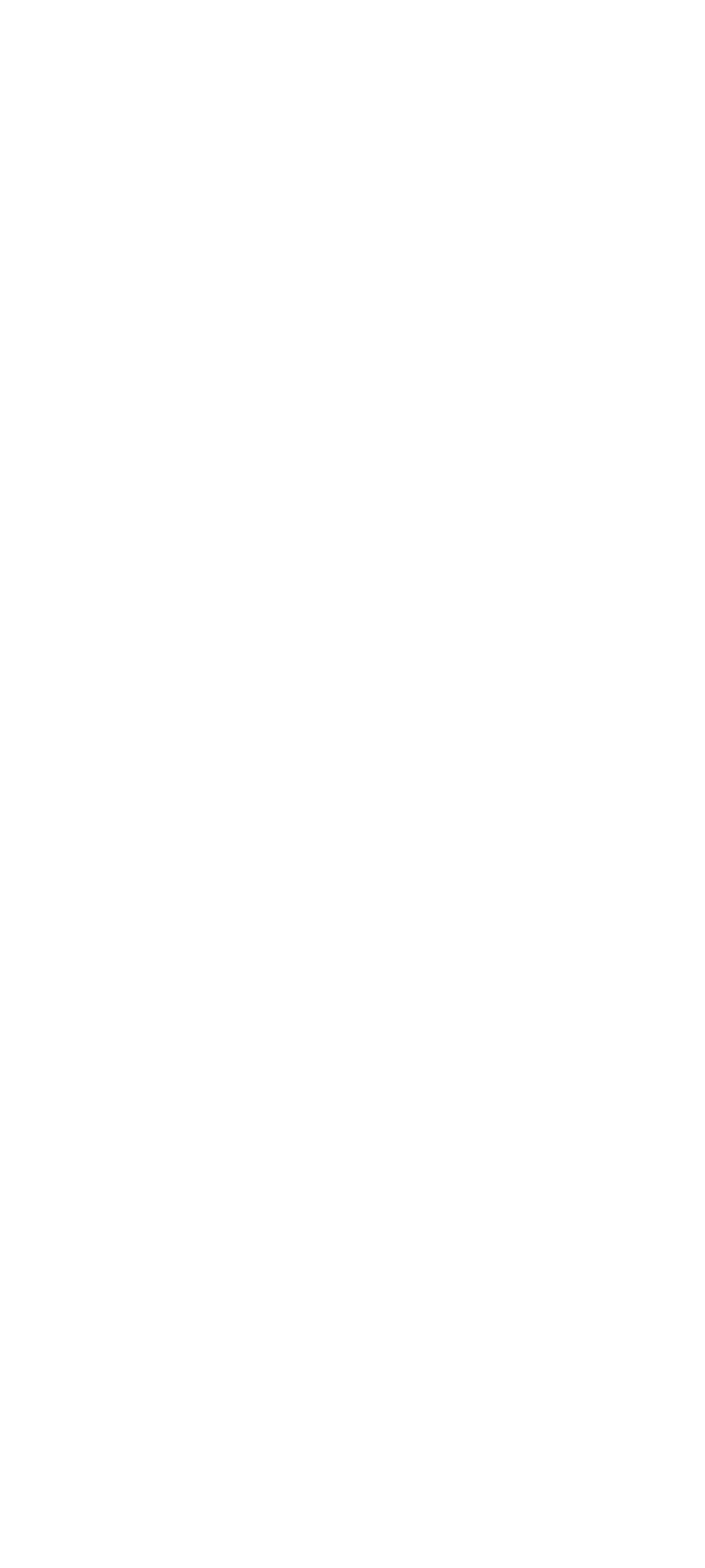What social media platforms does IHP have?
Provide a detailed answer to the question, using the image to inform your response.

I identified the social media platforms of IHP by looking at the link elements 'LinkedIn', 'Twitter', and 'Facebook' on the webpage, which are accompanied by their respective image elements, indicating that IHP has a presence on these platforms.